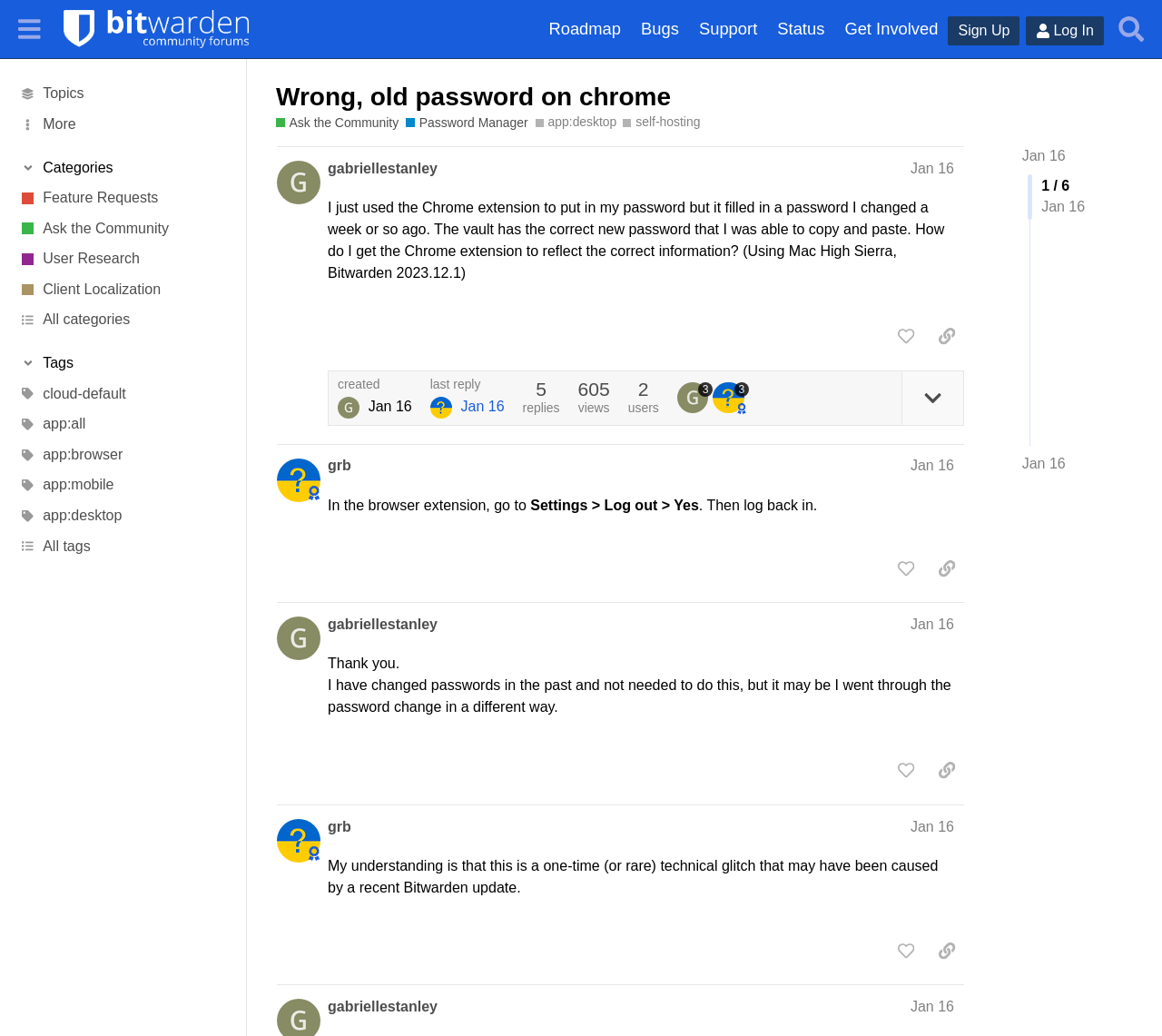Please find the top heading of the webpage and generate its text.

Wrong, old password on chrome